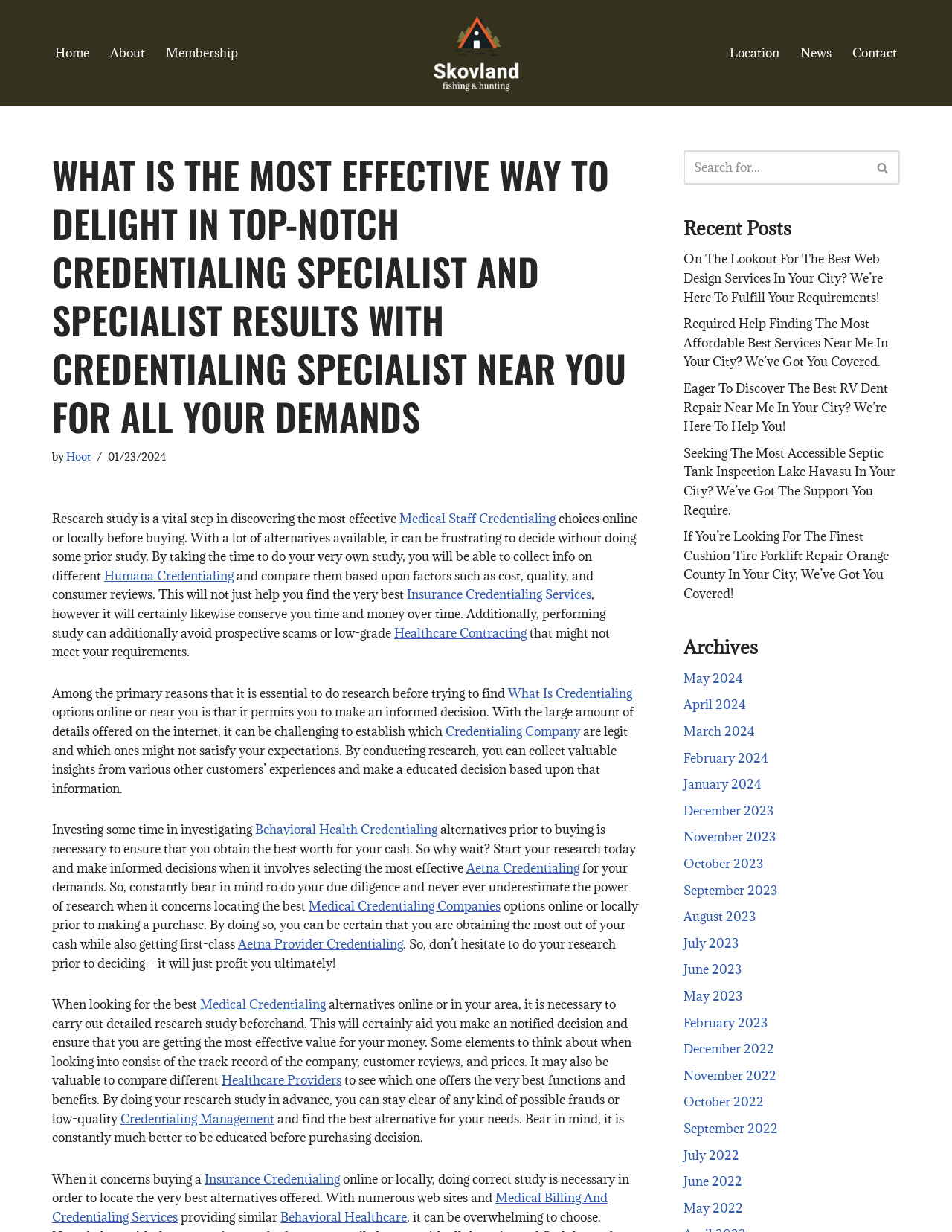Locate the bounding box coordinates of the element that needs to be clicked to carry out the instruction: "Read the 'Recent Posts' section". The coordinates should be given as four float numbers ranging from 0 to 1, i.e., [left, top, right, bottom].

[0.718, 0.175, 0.831, 0.195]